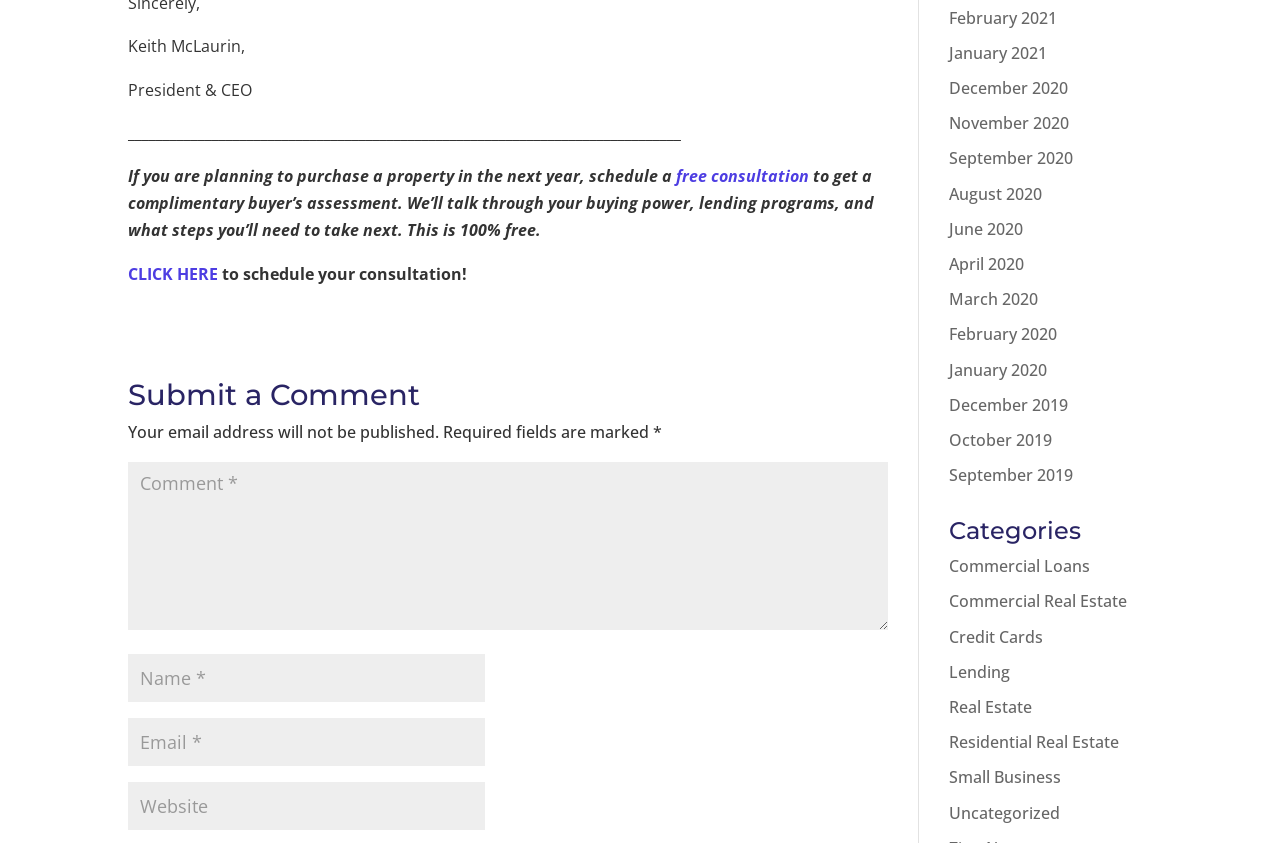Select the bounding box coordinates of the element I need to click to carry out the following instruction: "Learn about Commercial Loans".

[0.741, 0.659, 0.852, 0.685]